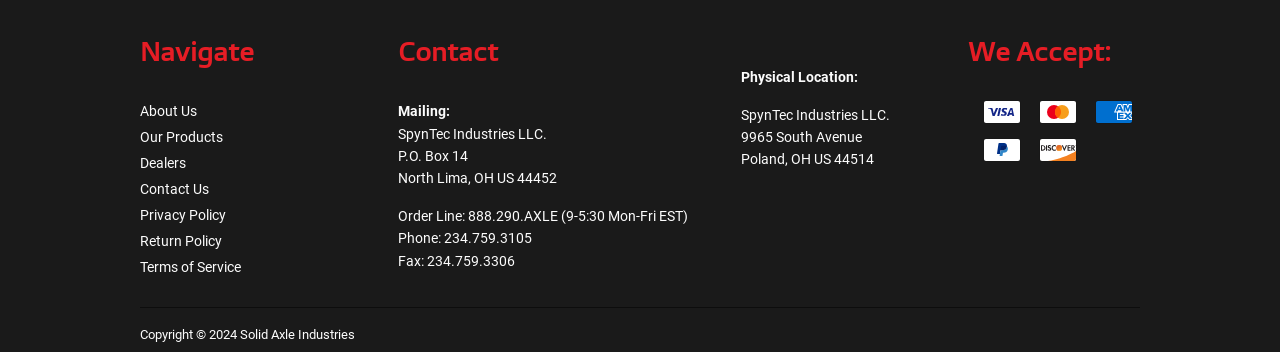Bounding box coordinates are specified in the format (top-left x, top-left y, bottom-right x, bottom-right y). All values are floating point numbers bounded between 0 and 1. Please provide the bounding box coordinate of the region this sentence describes: Solid Axle Industries

[0.188, 0.929, 0.277, 0.972]